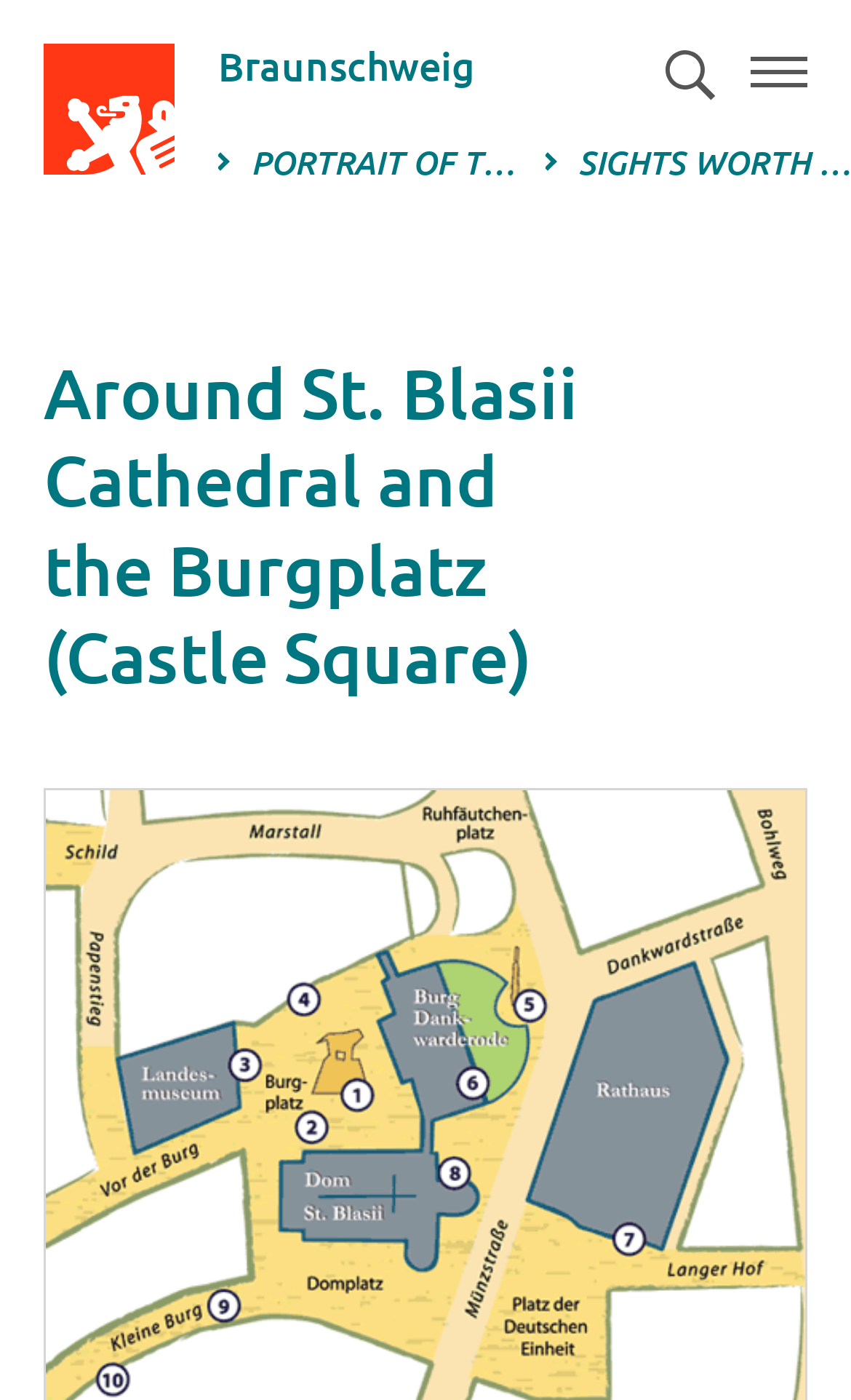Locate the bounding box of the UI element described in the following text: "Portrait of the City".

[0.256, 0.087, 0.641, 0.142]